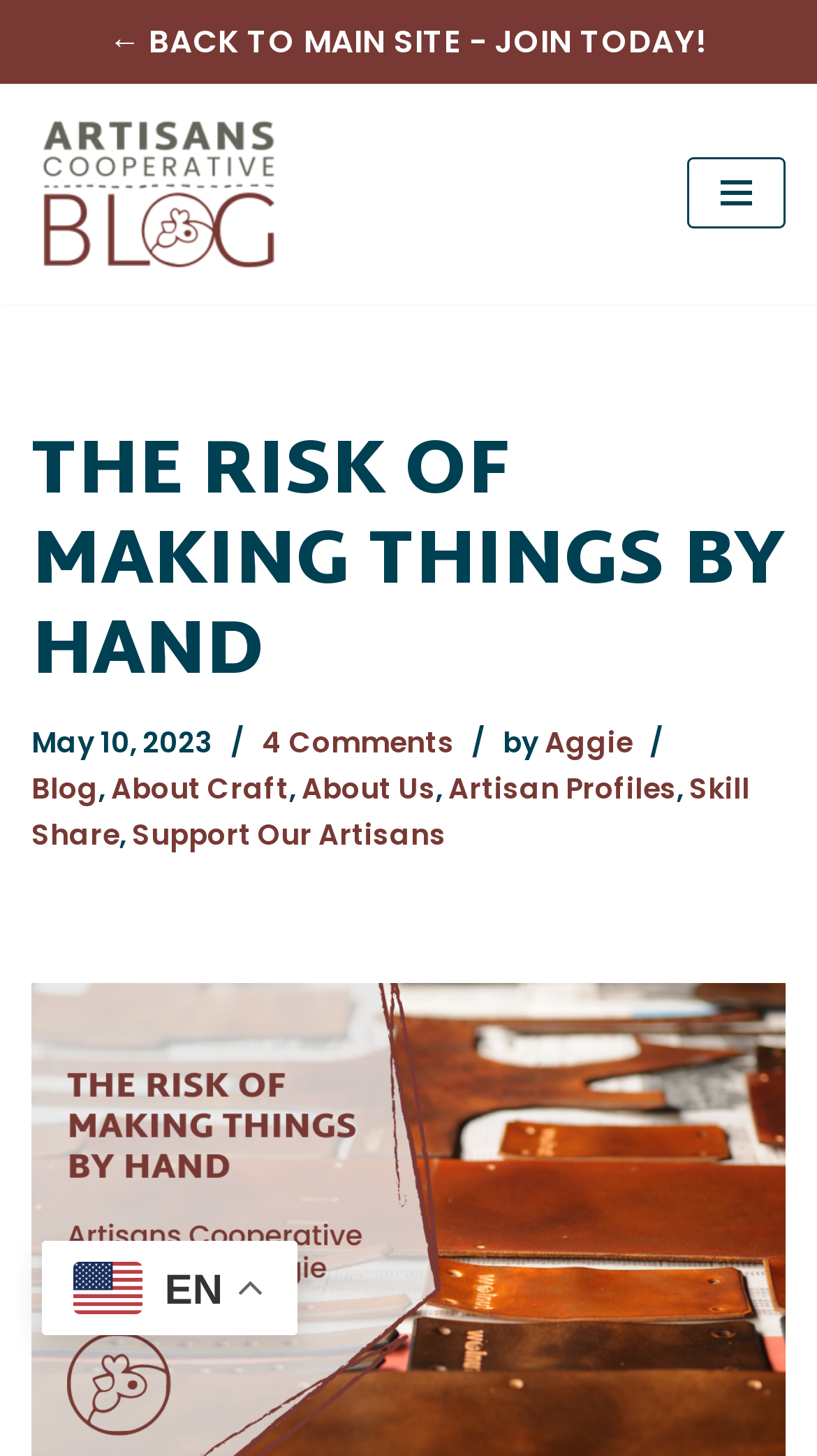Pinpoint the bounding box coordinates of the area that must be clicked to complete this instruction: "View the Artisan Profiles".

[0.549, 0.528, 0.828, 0.556]